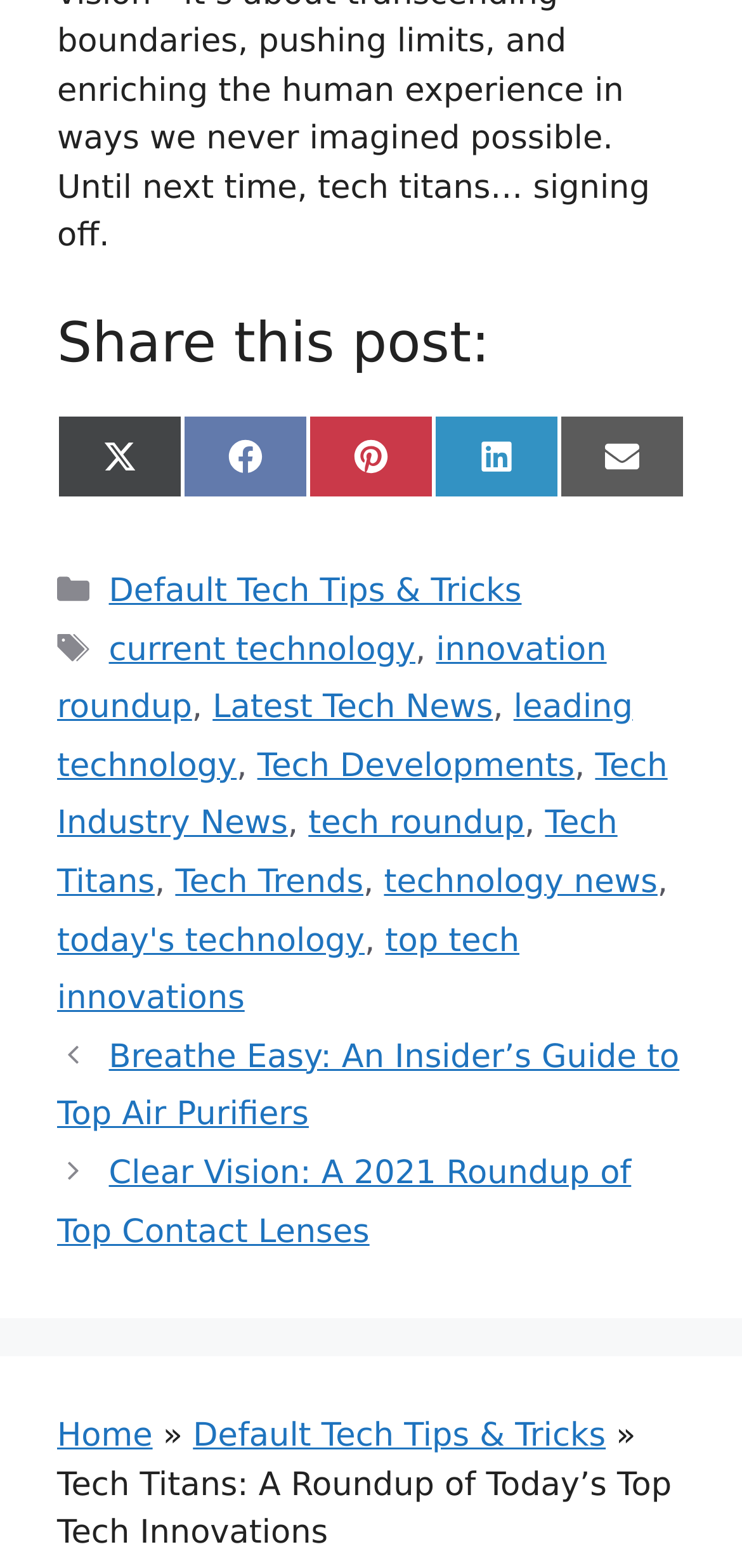Specify the bounding box coordinates of the area to click in order to follow the given instruction: "Go to the home page."

[0.077, 0.904, 0.206, 0.928]